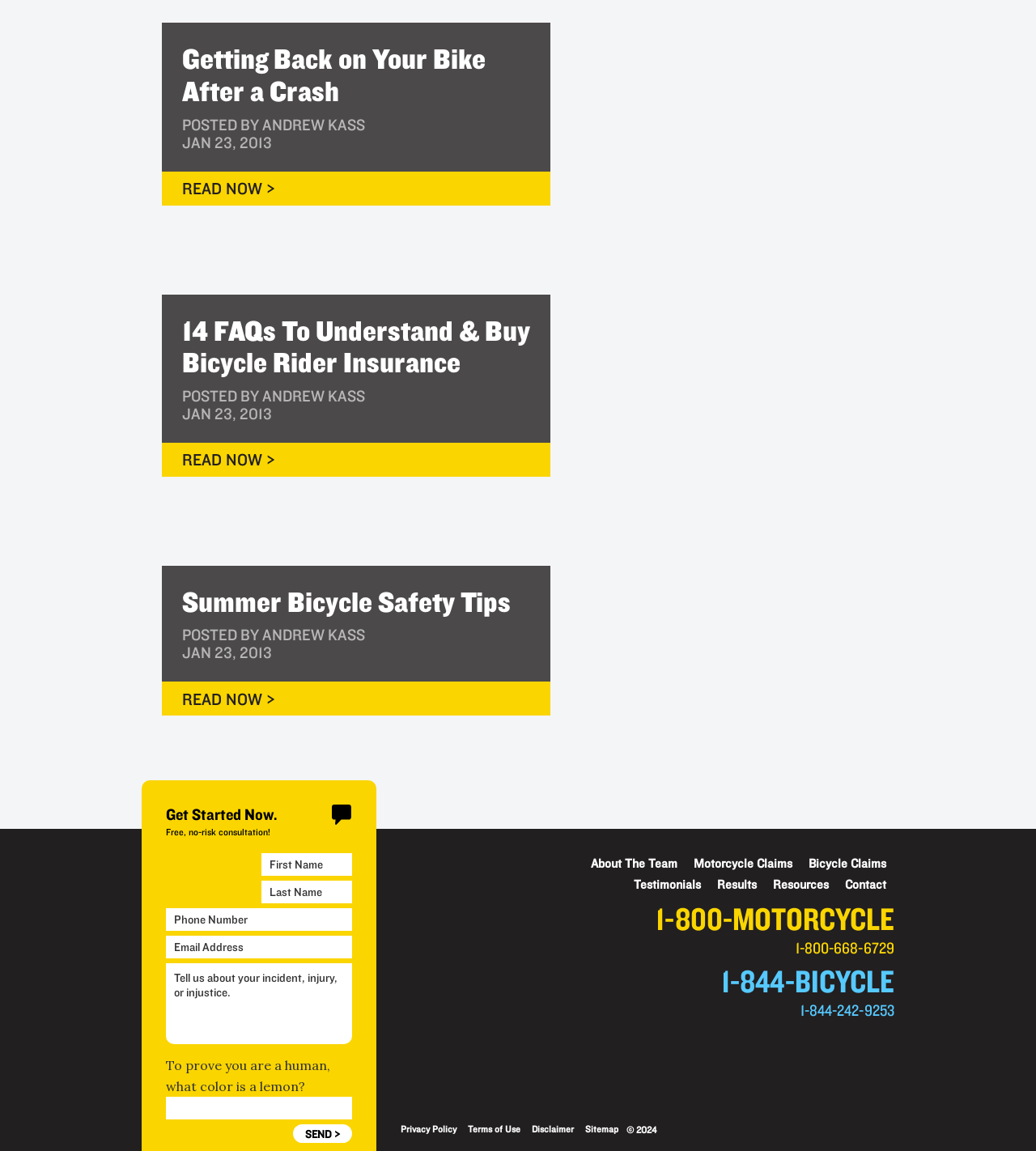Identify the bounding box coordinates of the part that should be clicked to carry out this instruction: "Fill out the contact form".

[0.16, 0.741, 0.34, 0.993]